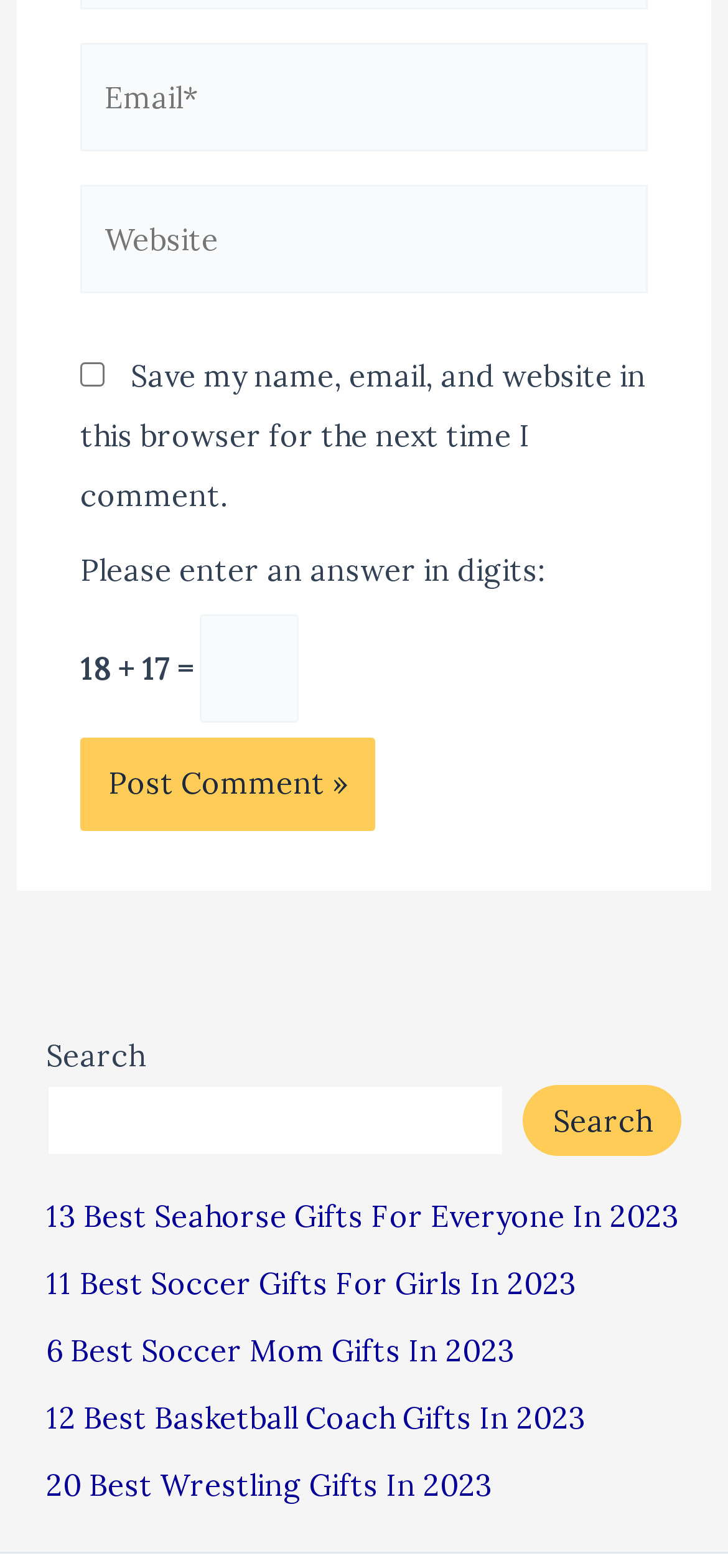What is the purpose of the search box?
Refer to the image and provide a detailed answer to the question.

The search box is accompanied by a 'Search' button and is located in the top-right corner of the webpage, indicating that its purpose is to allow users to search the website for specific content.